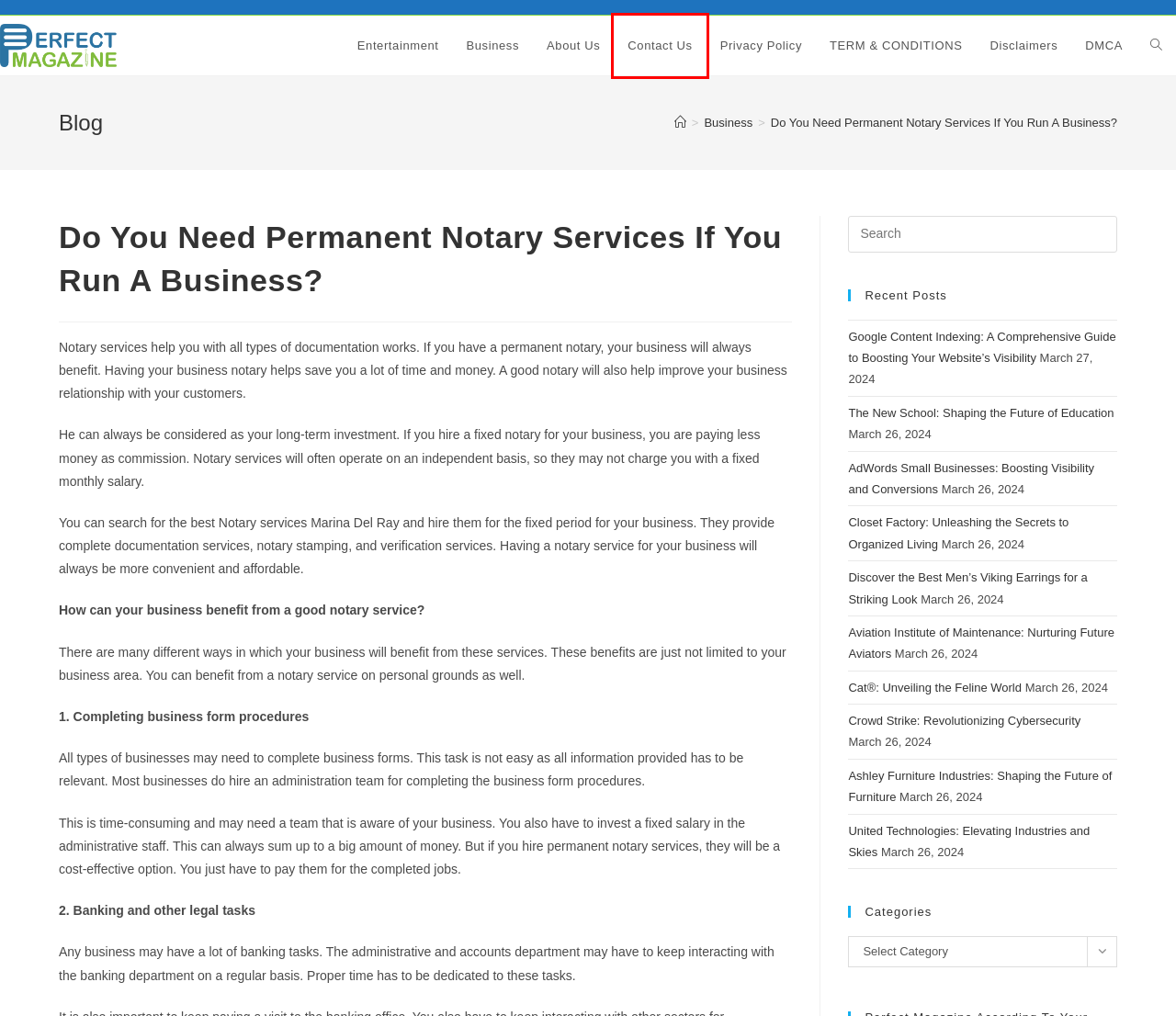You are provided with a screenshot of a webpage where a red rectangle bounding box surrounds an element. Choose the description that best matches the new webpage after clicking the element in the red bounding box. Here are the choices:
A. Contact Us - Perfect Magazine | Perfect Magazine
B. Crowd Strike: Revolutionizing Cybersecurity Perfect Magazine
C. Business Archives - Perfect Magazine
D. Cat®: Unveiling the Feline World Perfect Magazine
E. TERM & CONDITIONS - Perfect Magazine
F. Closet Factory: Unleashing the Secrets to Organized Living - Perfect Magazine
G. Privacy Policy - Perfect Magazine
H. Disclaimers - Perfect Magazine

A